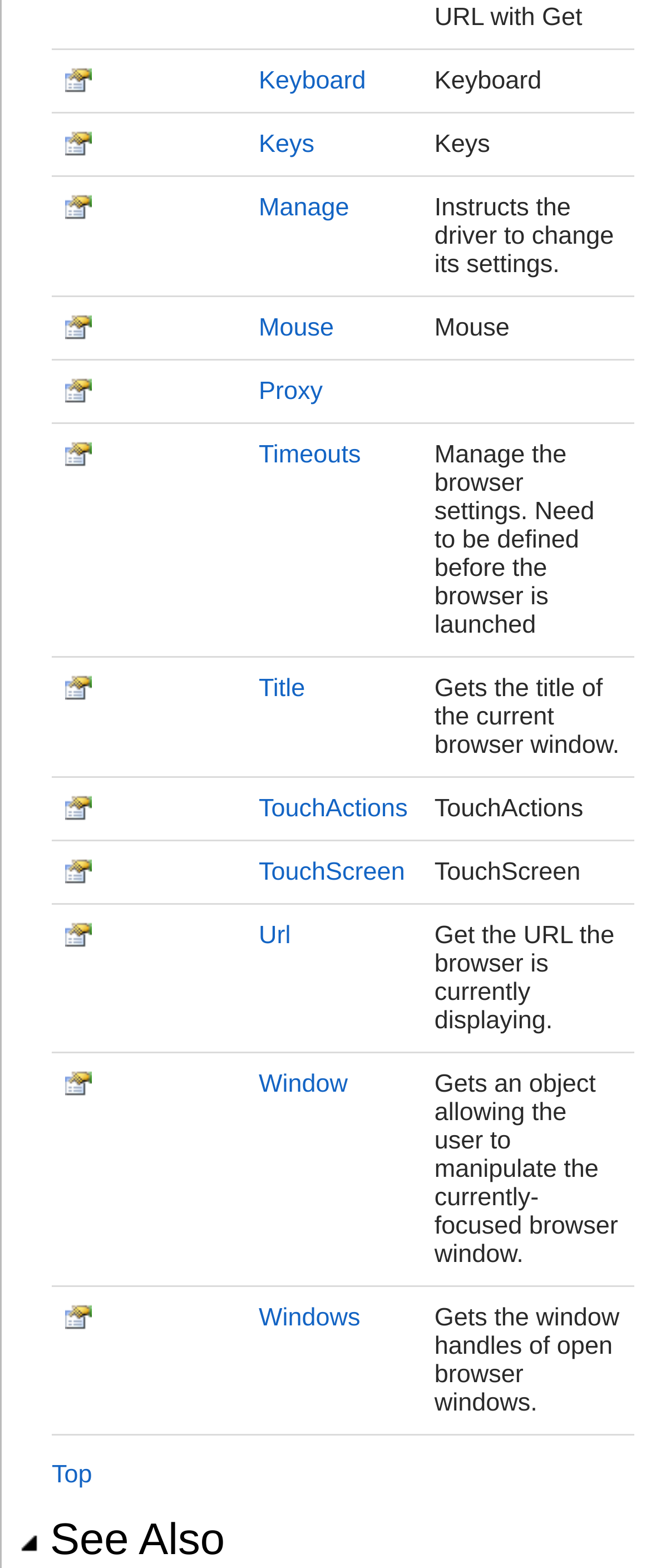Locate the bounding box for the described UI element: "Url". Ensure the coordinates are four float numbers between 0 and 1, formatted as [left, top, right, bottom].

[0.397, 0.588, 0.447, 0.606]